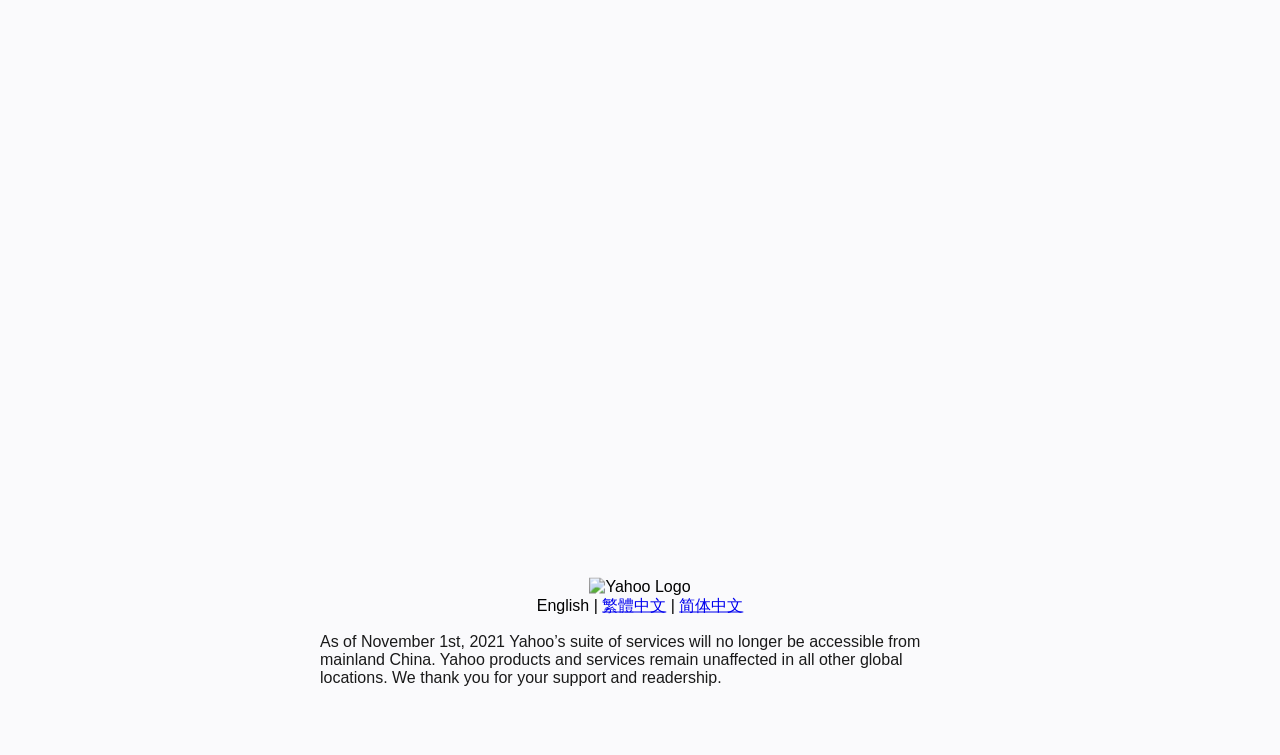Given the element description: "简体中文", predict the bounding box coordinates of this UI element. The coordinates must be four float numbers between 0 and 1, given as [left, top, right, bottom].

[0.531, 0.79, 0.581, 0.813]